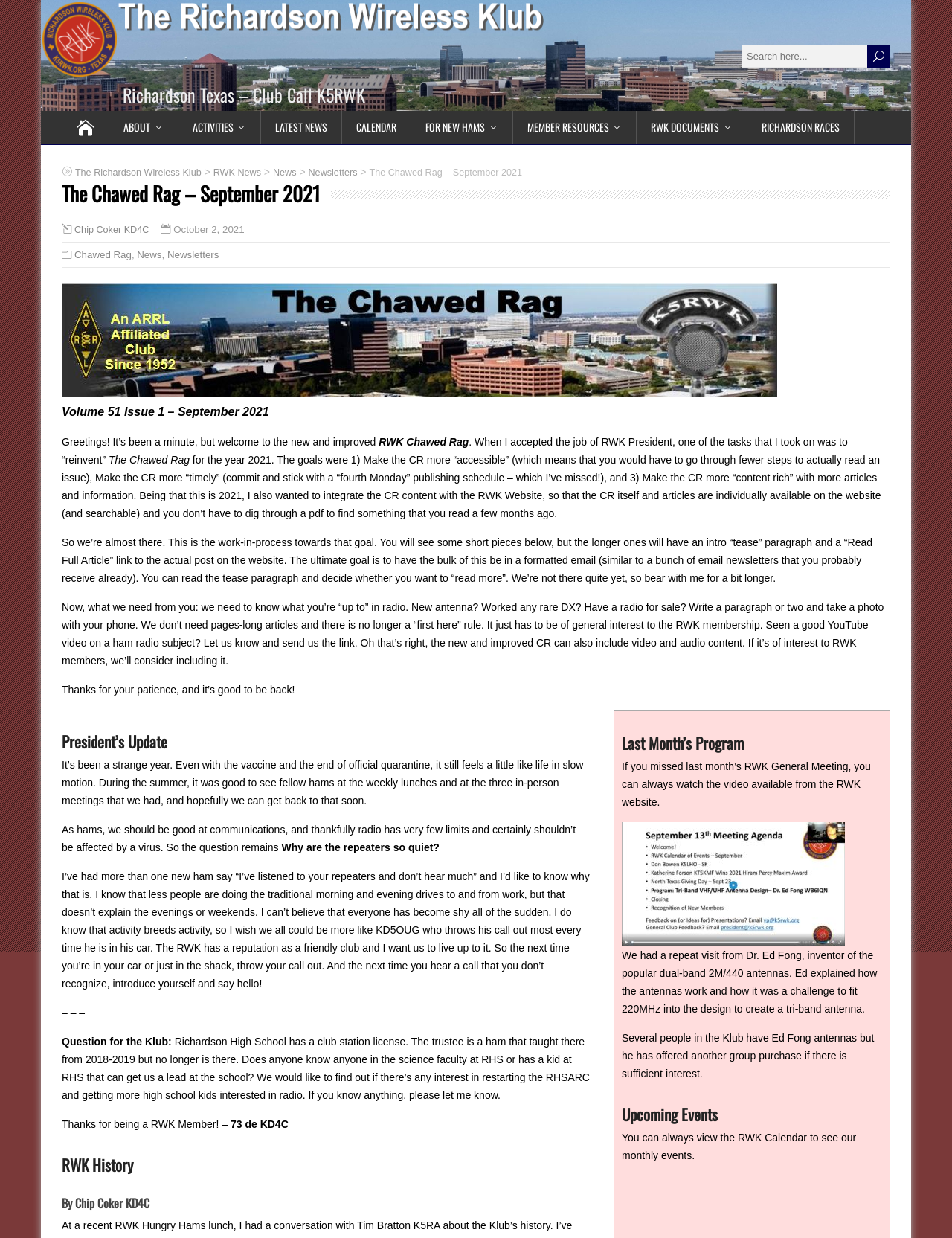Determine the bounding box of the UI element mentioned here: "Chawed Rag". The coordinates must be in the format [left, top, right, bottom] with values ranging from 0 to 1.

[0.078, 0.201, 0.138, 0.21]